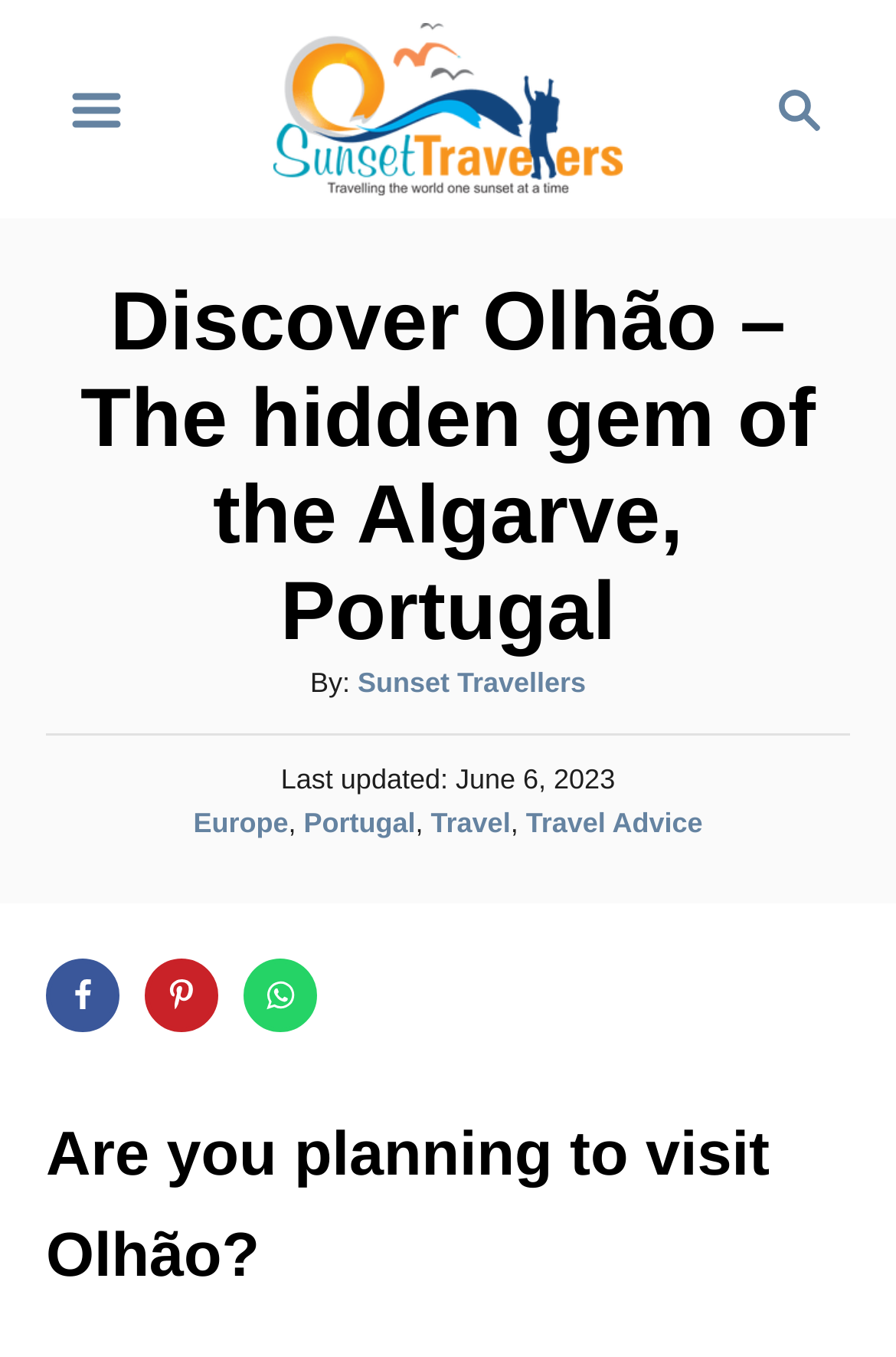Describe every aspect of the webpage comprehensively.

The webpage is about visiting Olhão, a hidden gem in the Algarve region of Portugal. At the top right corner, there is a search button with a magnifying glass icon. On the top left corner, there is a menu button with an image. Below the menu button, there is a link to the website "Sunset Travellers • Couple Travel Blog" with an accompanying image.

The main content of the webpage is headed by a title "Discover Olhão – The hidden gem of the Algarve, Portugal". Below the title, there is information about the author and the posting date. The webpage is categorized under "Europe", "Portugal", "Travel", and "Travel Advice".

The main article starts with a question "Are you planning to visit Olhão?" and is followed by the content of the article. At the bottom of the article, there are social media sharing buttons, including "Share on Facebook", "Save to Pinterest", and "Share on WhatsApp", each accompanied by an image.